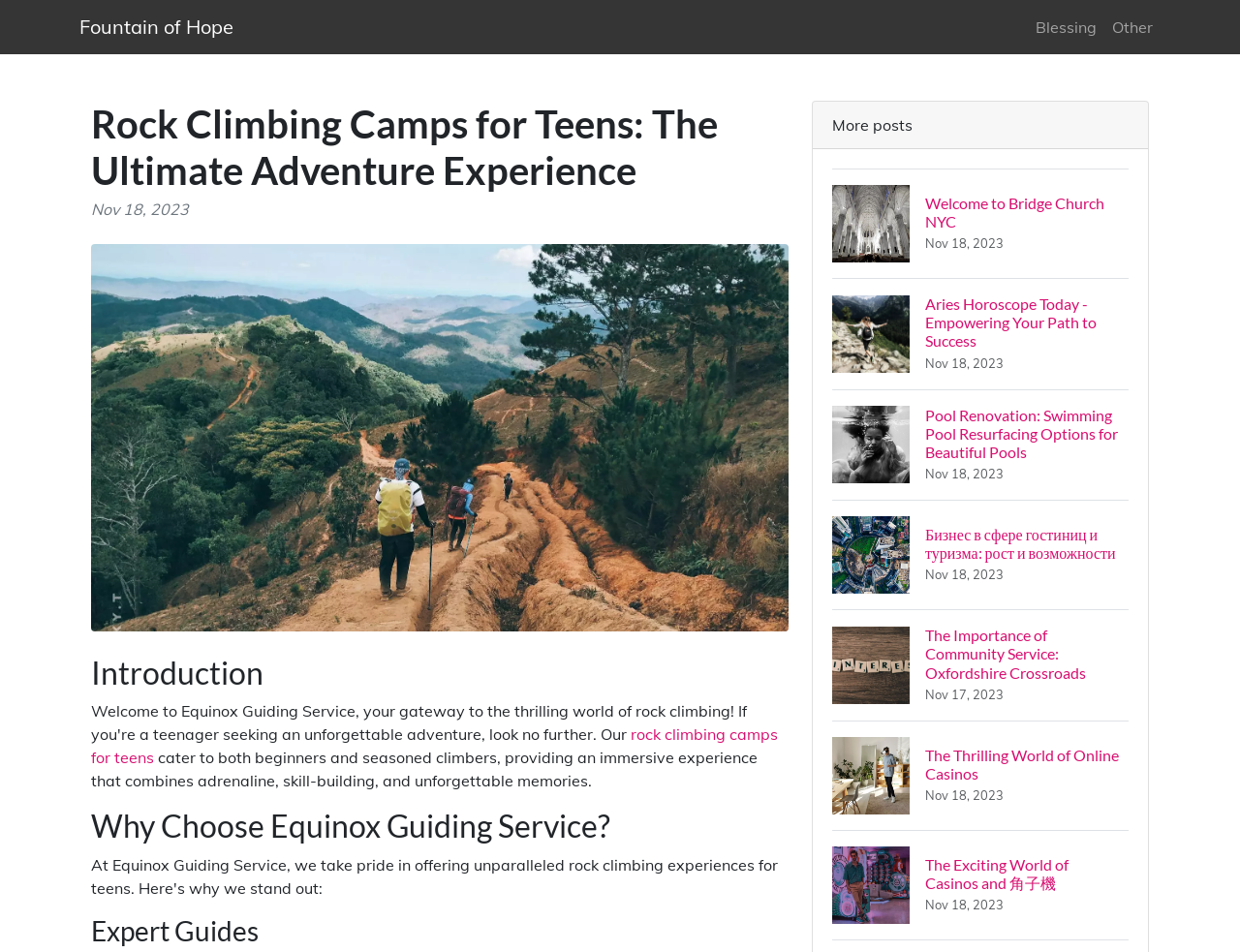What is the date mentioned in the webpage?
Based on the image, respond with a single word or phrase.

Nov 18, 2023